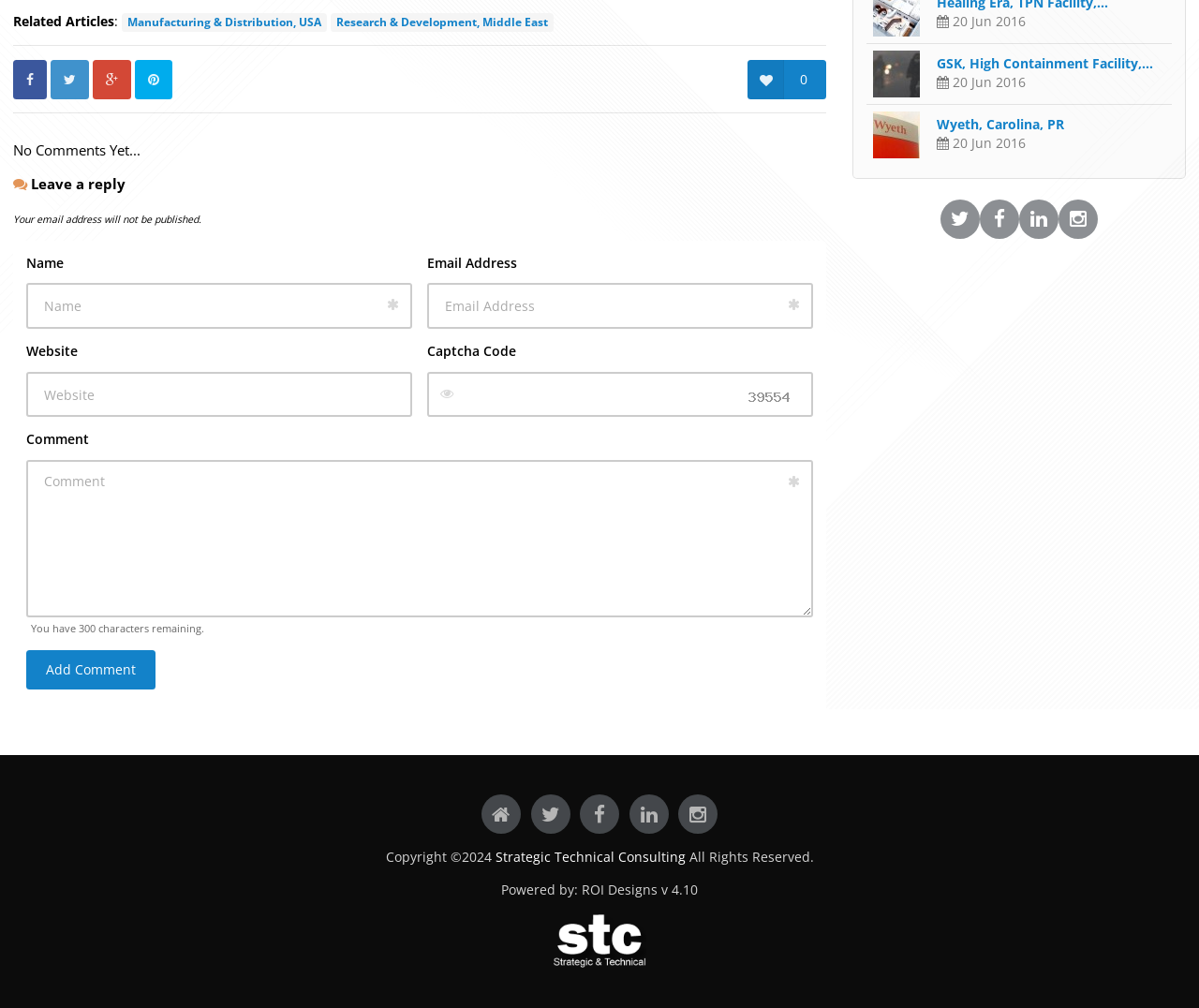Based on the element description: "parent_node: 0", identify the UI element and provide its bounding box coordinates. Use four float numbers between 0 and 1, [left, top, right, bottom].

[0.011, 0.059, 0.039, 0.098]